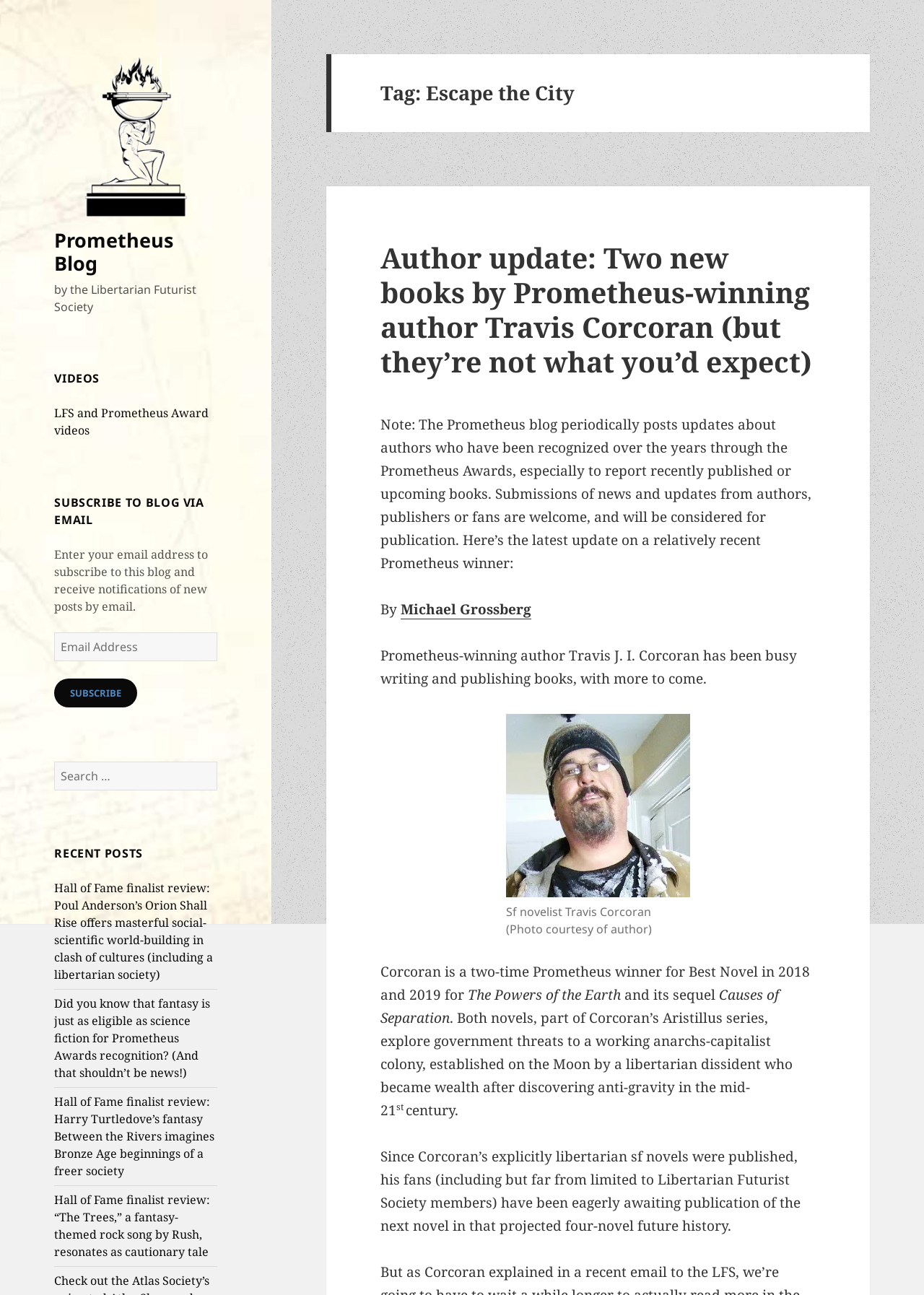Could you indicate the bounding box coordinates of the region to click in order to complete this instruction: "Click on the link to learn more about the Prometheus Awards".

[0.059, 0.097, 0.235, 0.111]